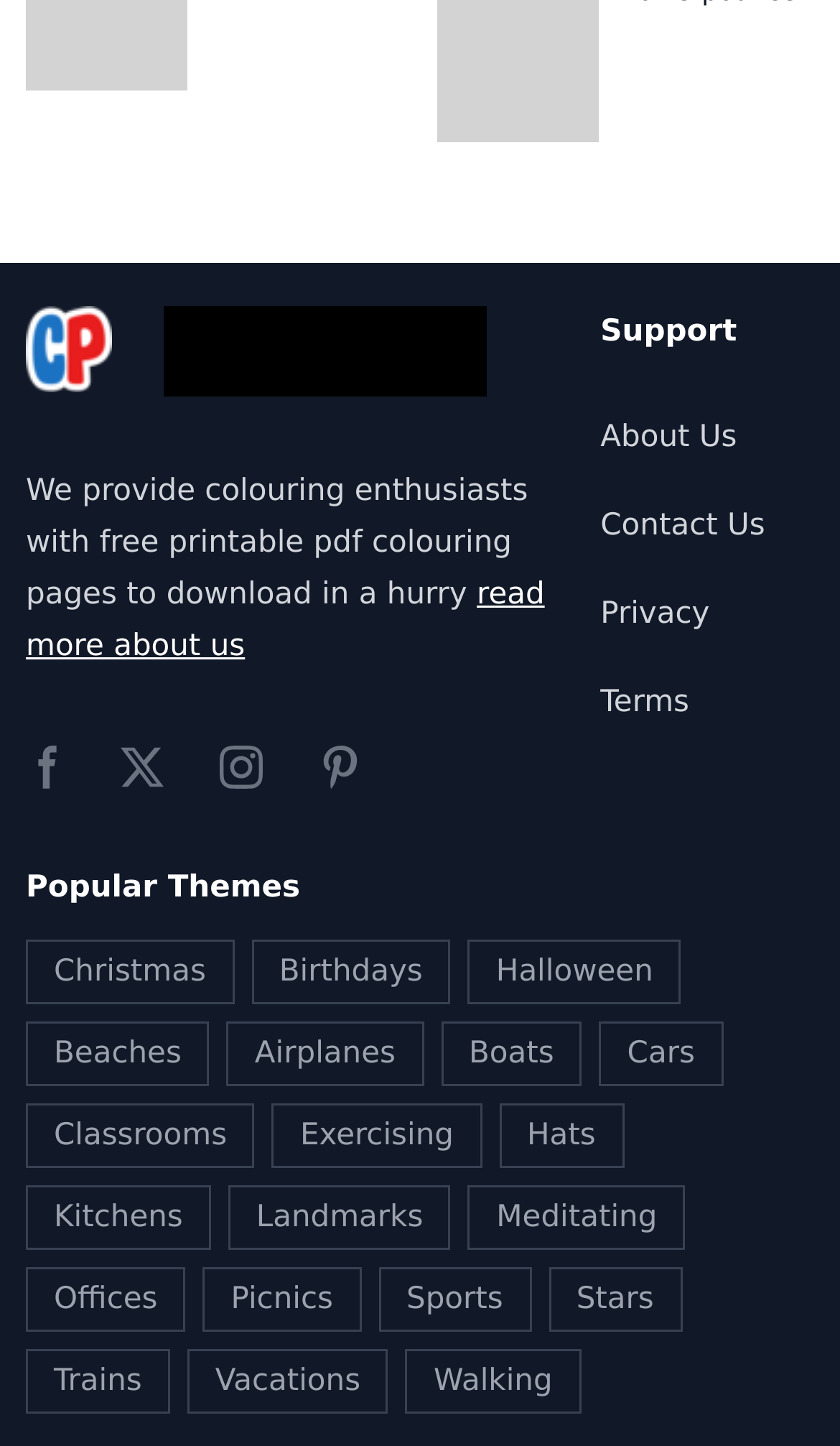Please mark the bounding box coordinates of the area that should be clicked to carry out the instruction: "Explore the 'Christmas' theme".

[0.031, 0.649, 0.278, 0.694]